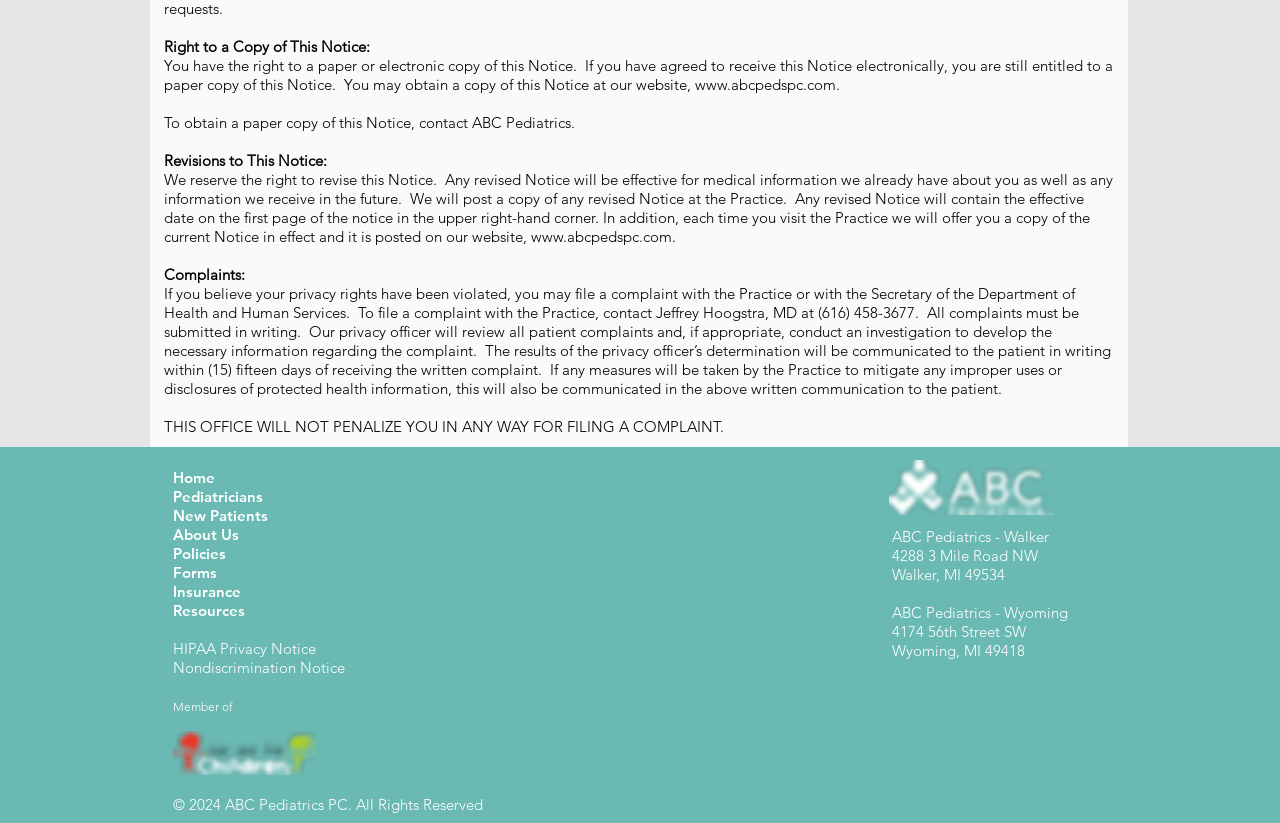Respond to the question below with a single word or phrase:
What is the website of ABC Pediatrics?

www.abcpedspc.com